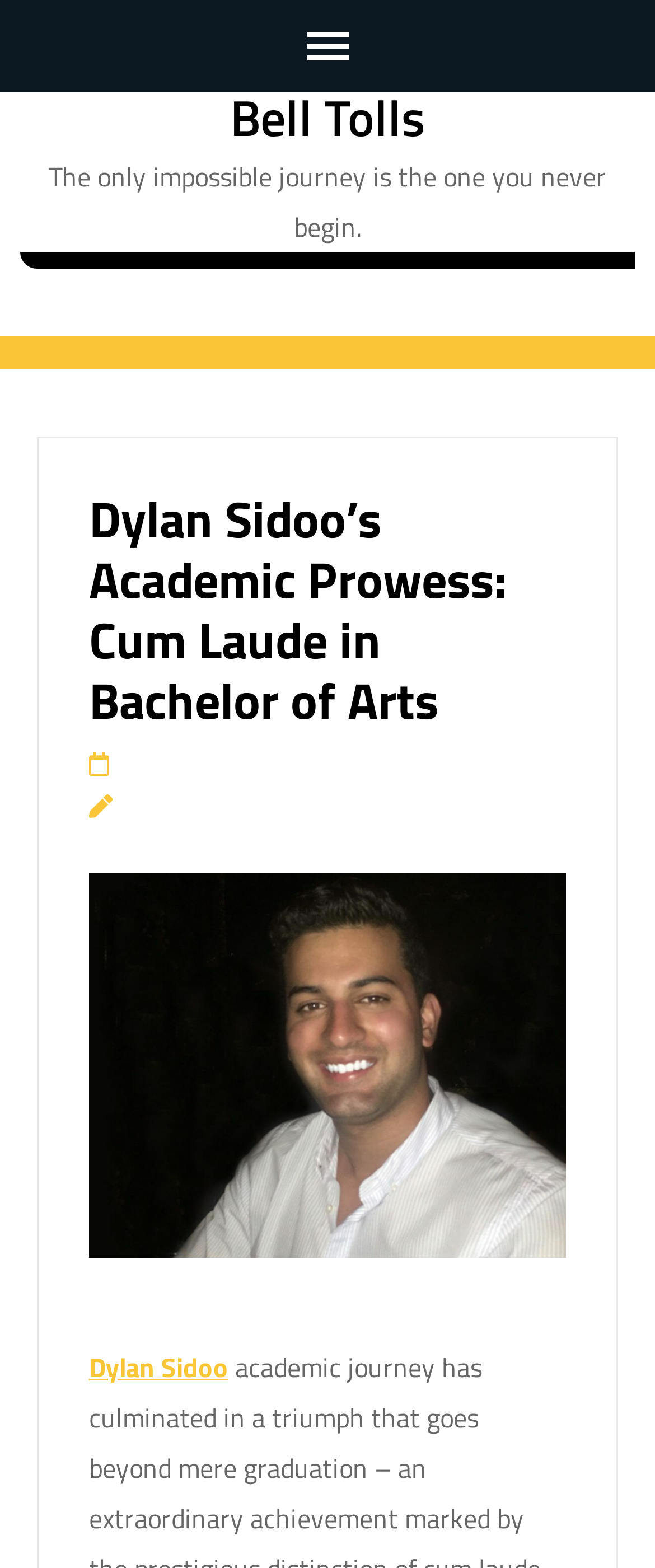What is the name of the person mentioned on the webpage?
Look at the image and provide a detailed response to the question.

I found the name 'Dylan Sidoo' by looking at the link element with the text 'Dylan Sidoo' which is located at coordinates [0.136, 0.859, 0.349, 0.885].